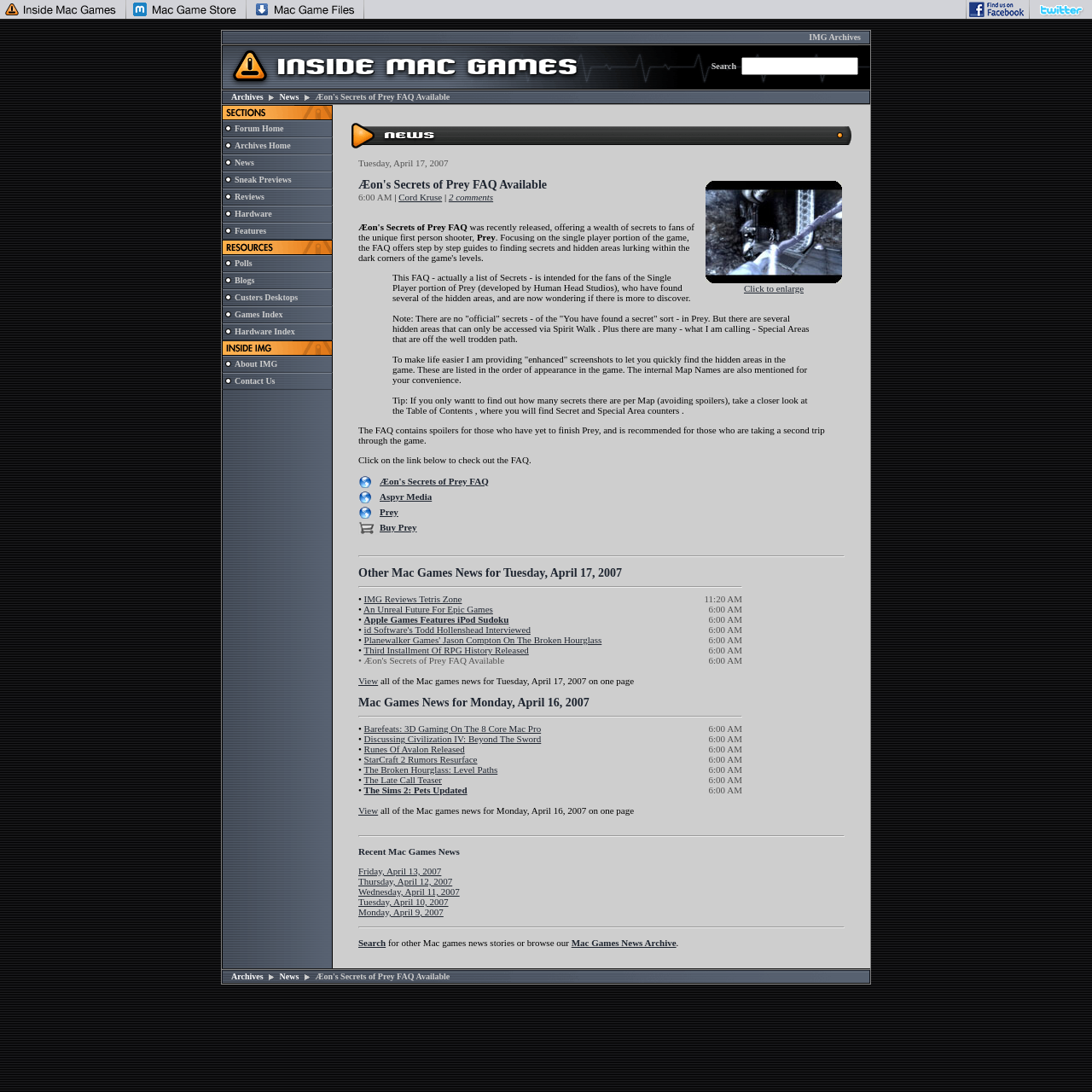Please identify the bounding box coordinates of the element I should click to complete this instruction: 'Search for something'. The coordinates should be given as four float numbers between 0 and 1, like this: [left, top, right, bottom].

[0.203, 0.042, 0.555, 0.081]